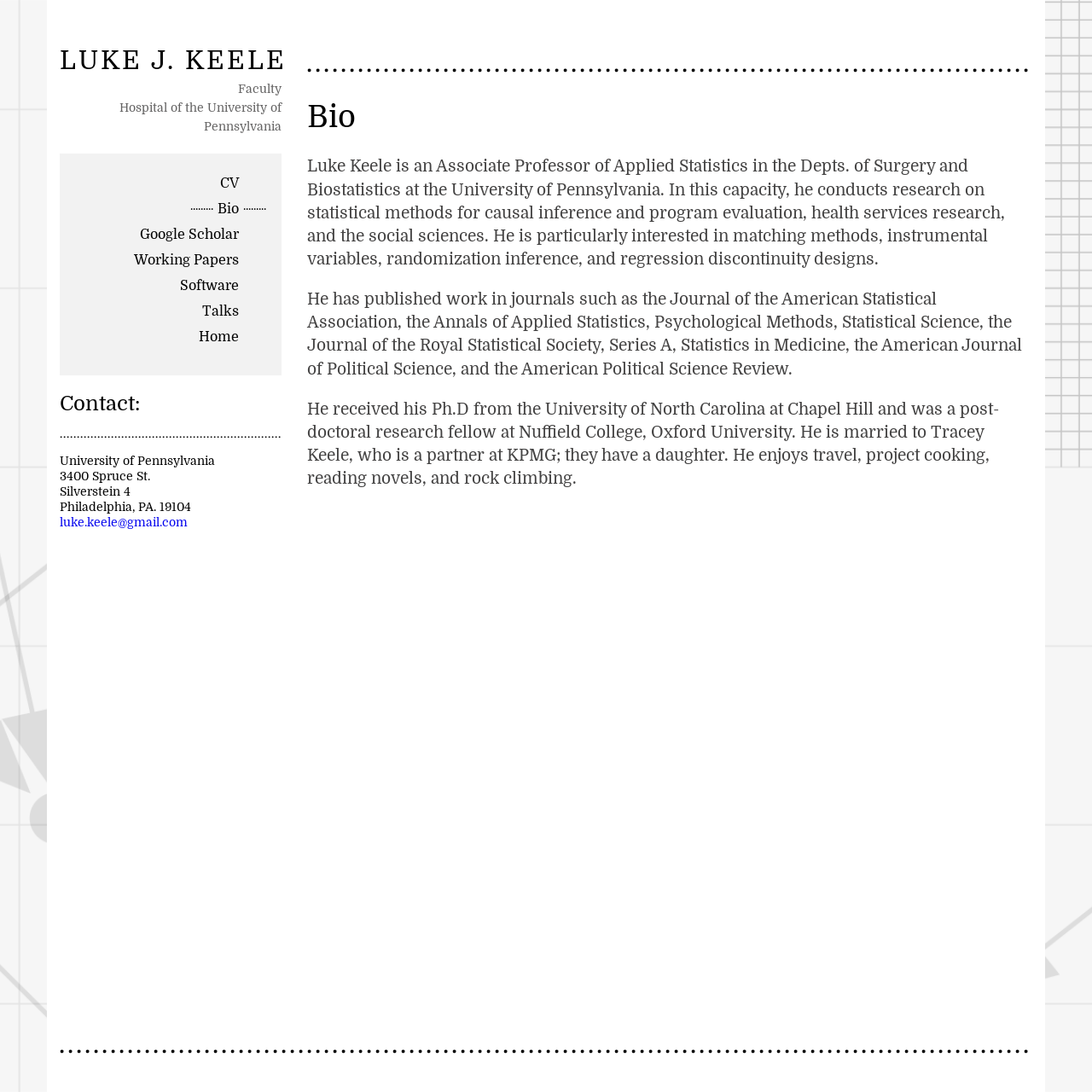Determine the bounding box coordinates for the area you should click to complete the following instruction: "Go to Home".

[0.182, 0.297, 0.219, 0.32]